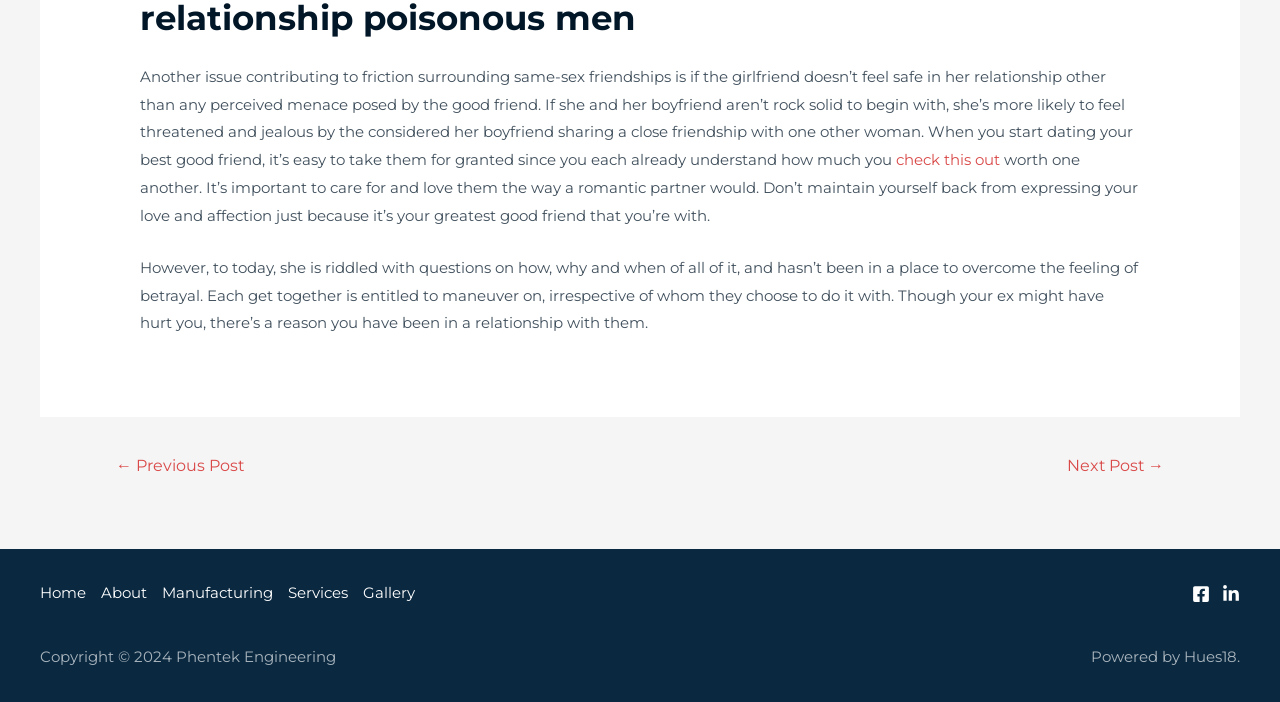Please find and report the bounding box coordinates of the element to click in order to perform the following action: "go to the home page". The coordinates should be expressed as four float numbers between 0 and 1, in the format [left, top, right, bottom].

[0.031, 0.824, 0.073, 0.864]